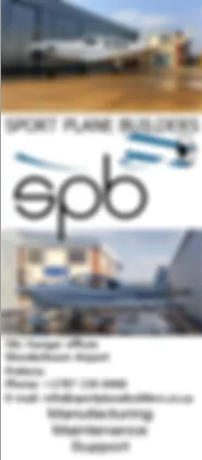Reply to the question with a single word or phrase:
What is the setting of the photograph below the logo?

Hangar